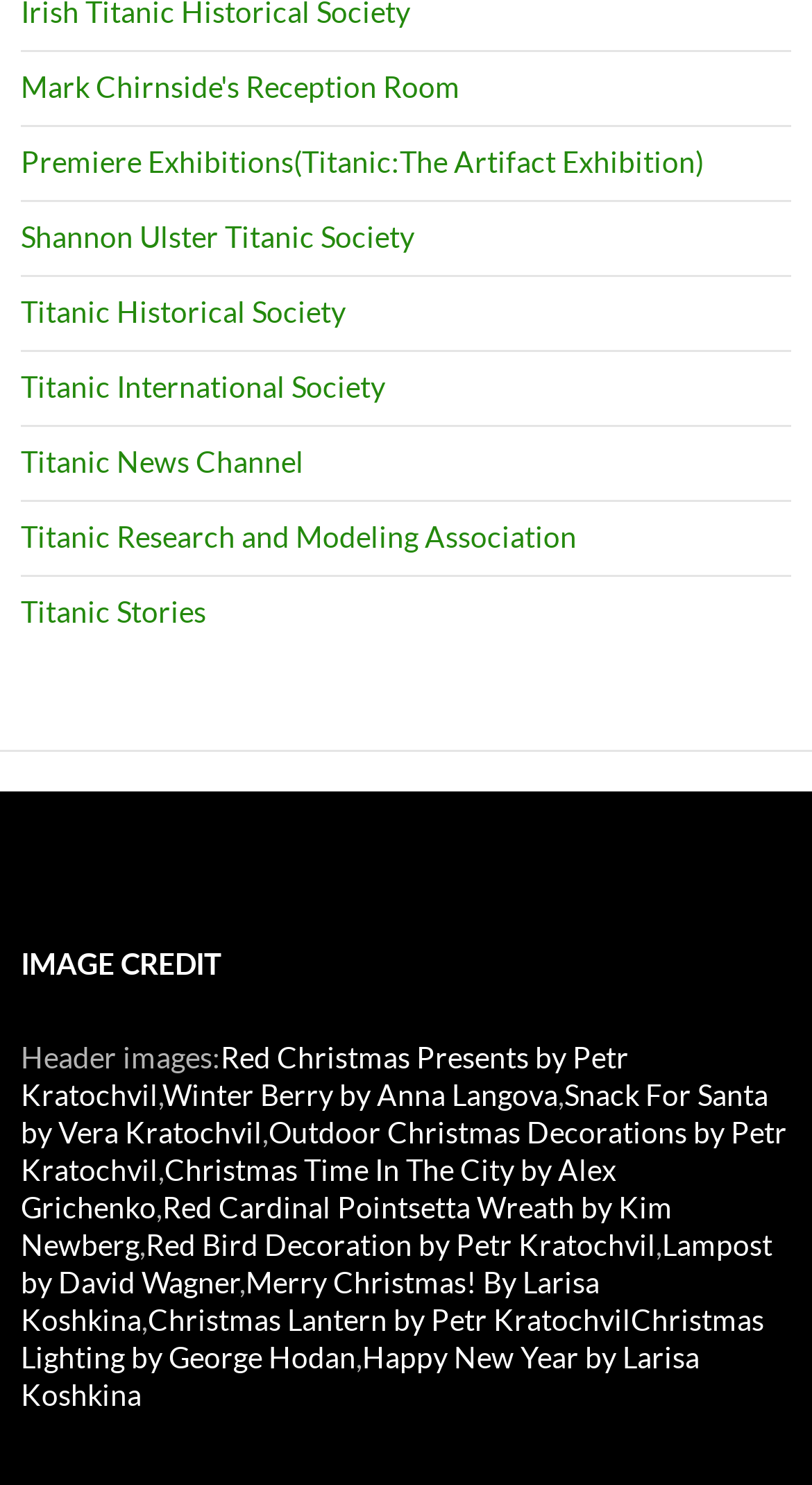Find the UI element described as: "Titanic News Channel" and predict its bounding box coordinates. Ensure the coordinates are four float numbers between 0 and 1, [left, top, right, bottom].

[0.026, 0.299, 0.374, 0.322]